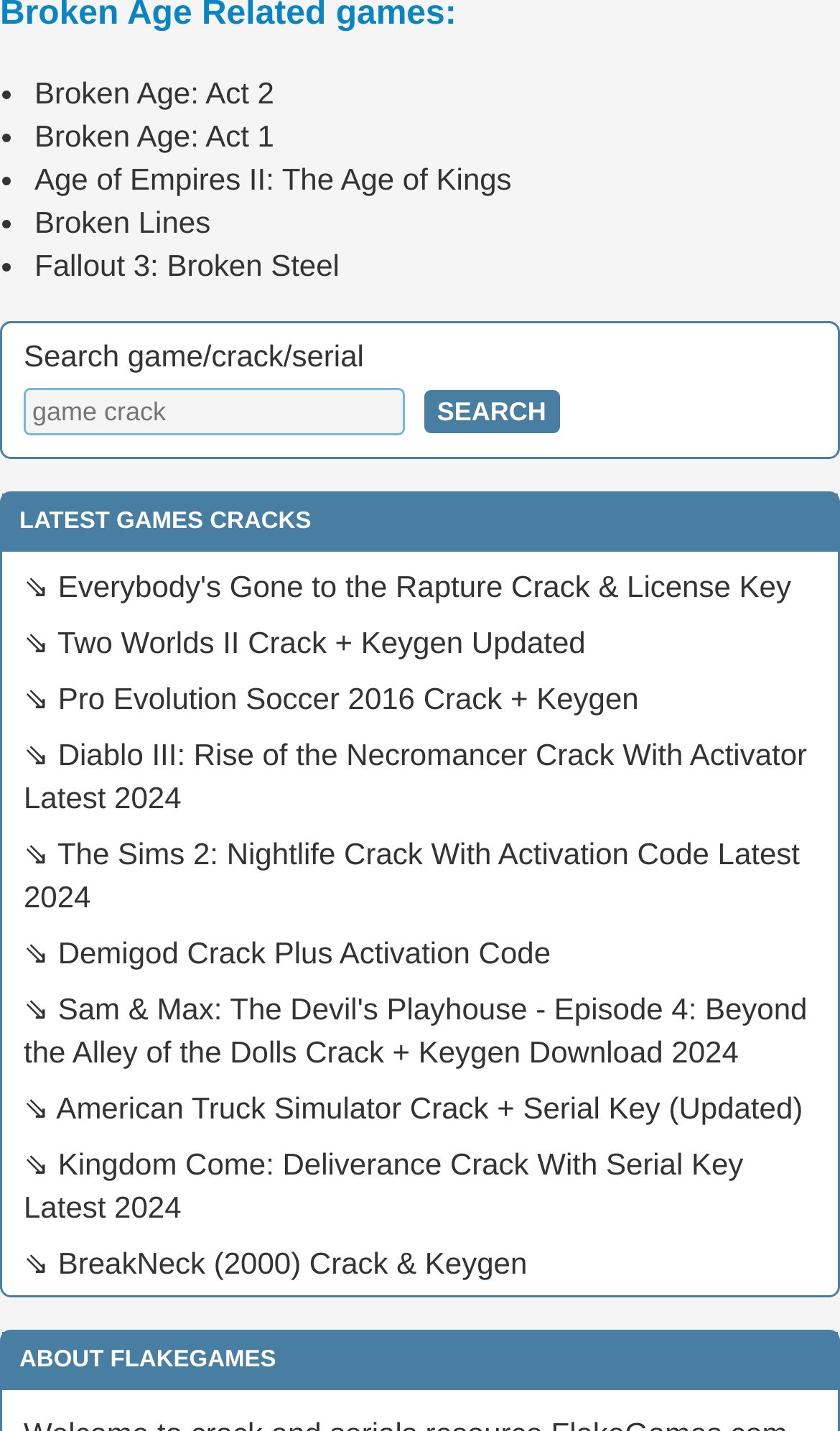What is the purpose of the textbox? Please answer the question using a single word or phrase based on the image.

Search game/crack/serial